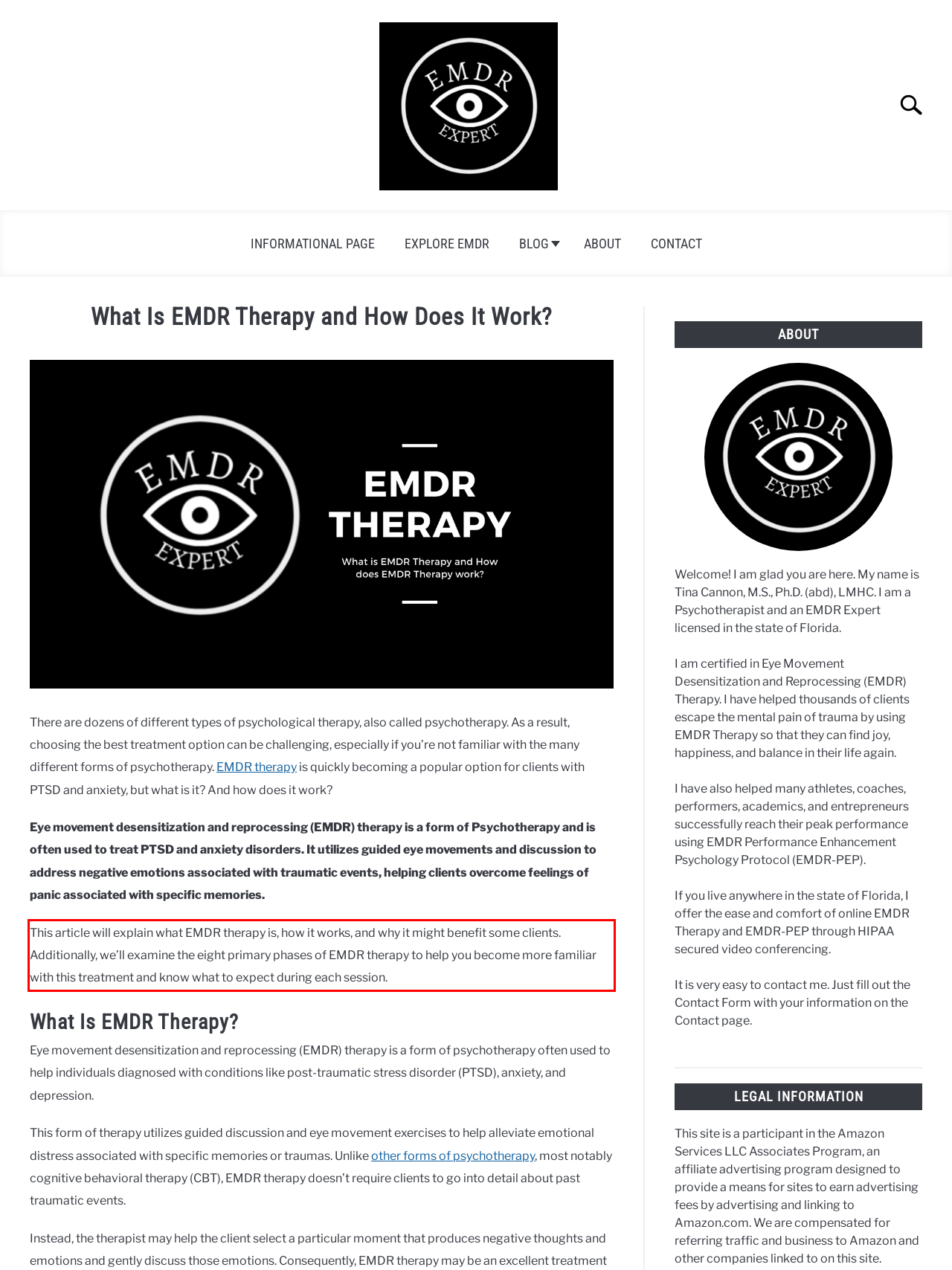You have a screenshot of a webpage with a red bounding box. Use OCR to generate the text contained within this red rectangle.

This article will explain what EMDR therapy is, how it works, and why it might benefit some clients. Additionally, we’ll examine the eight primary phases of EMDR therapy to help you become more familiar with this treatment and know what to expect during each session.